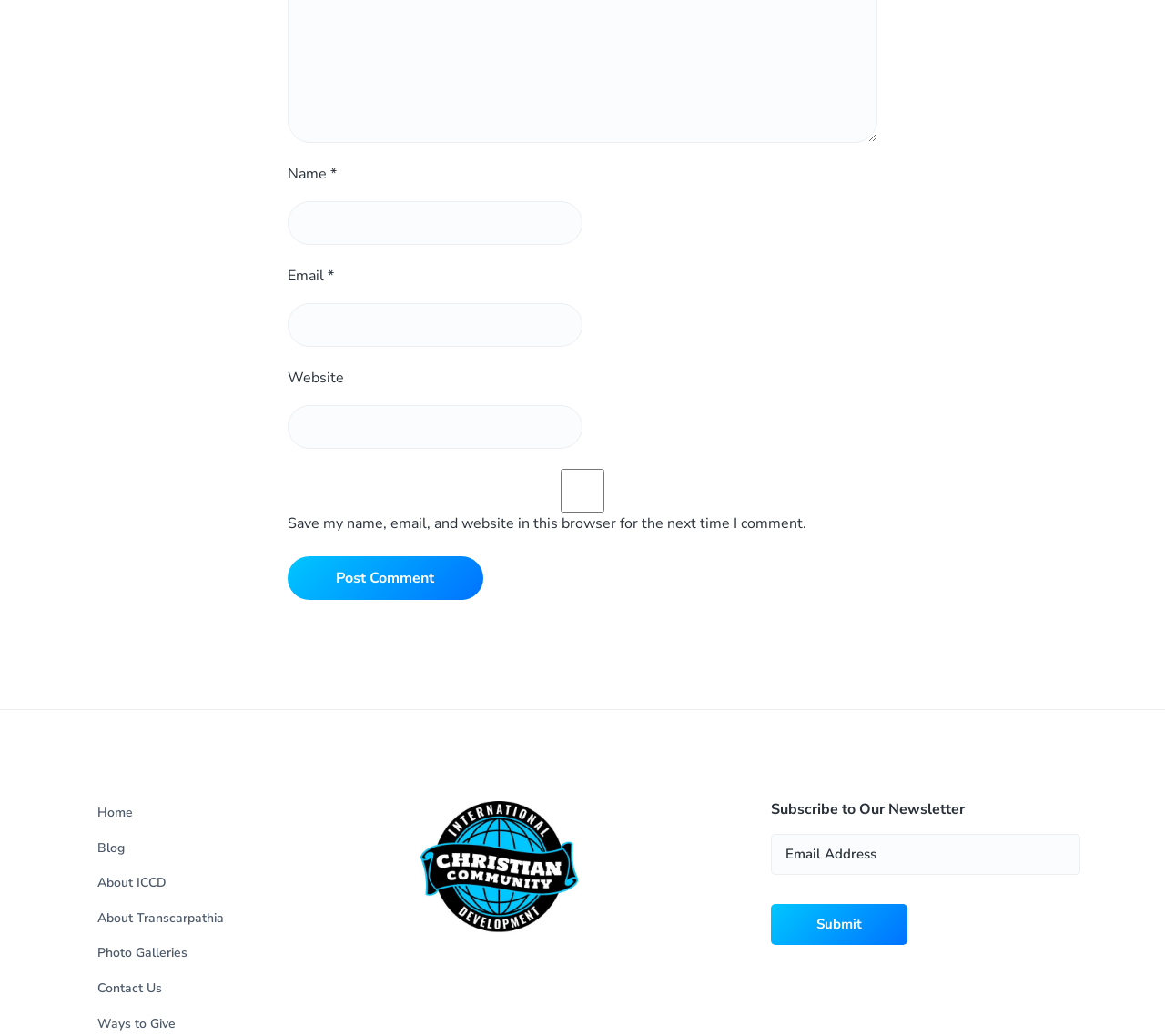What is the newsletter subscription form for?
Could you answer the question with a detailed and thorough explanation?

The newsletter subscription form is located at the bottom of the page and includes a field for 'Email Address'. This suggests that the form is used to subscribe to the website's newsletter.